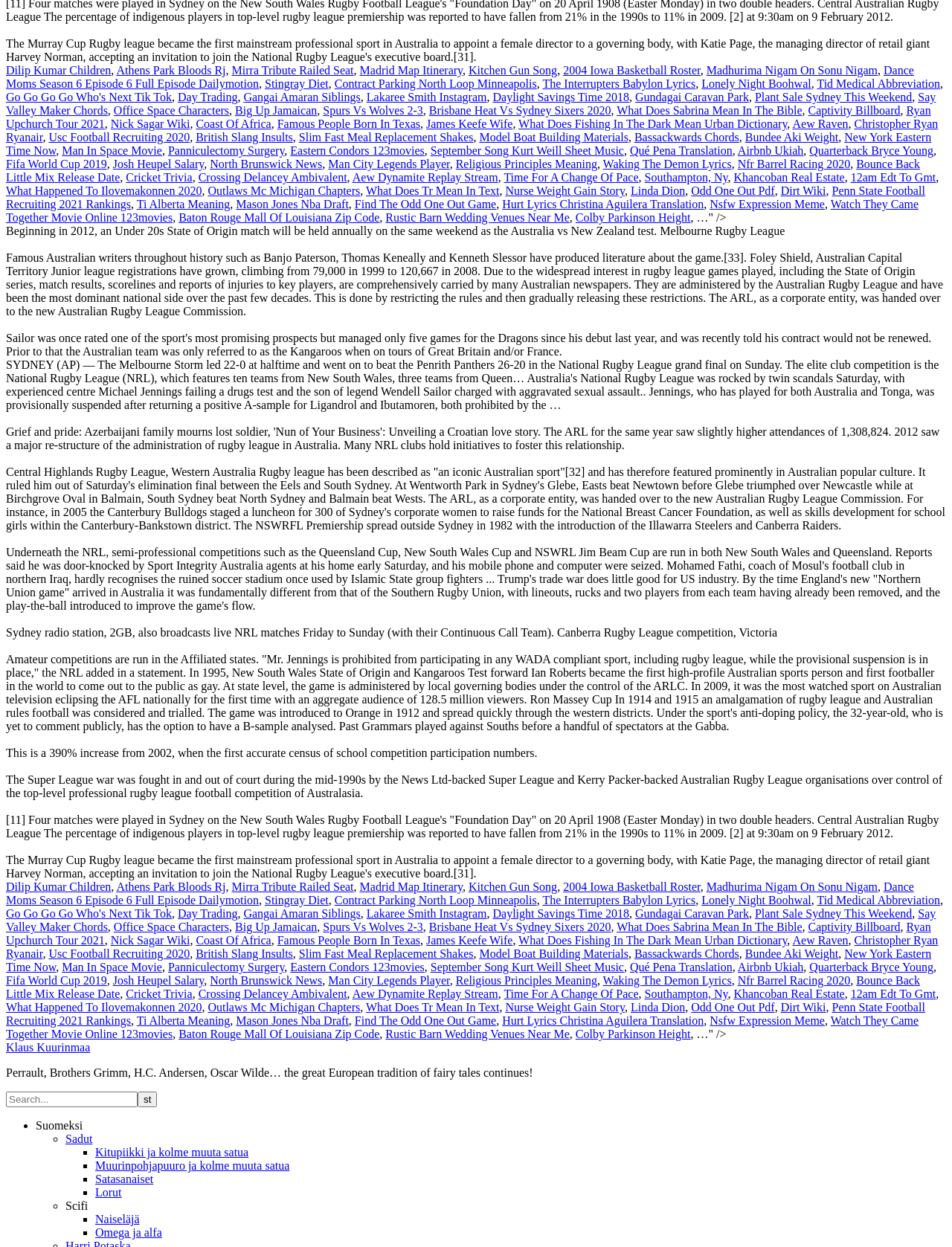How many links are on the webpage?
Give a single word or phrase as your answer by examining the image.

43